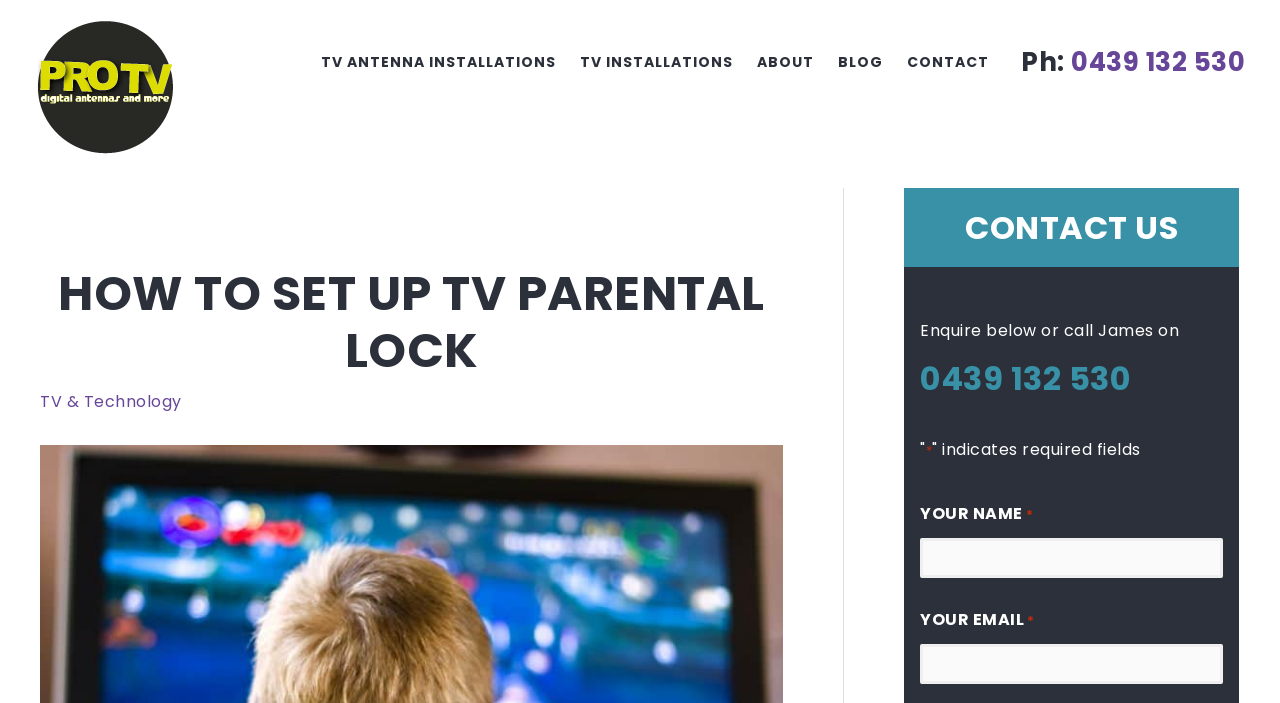Please give the bounding box coordinates of the area that should be clicked to fulfill the following instruction: "Call the phone number". The coordinates should be in the format of four float numbers from 0 to 1, i.e., [left, top, right, bottom].

[0.837, 0.063, 0.973, 0.114]